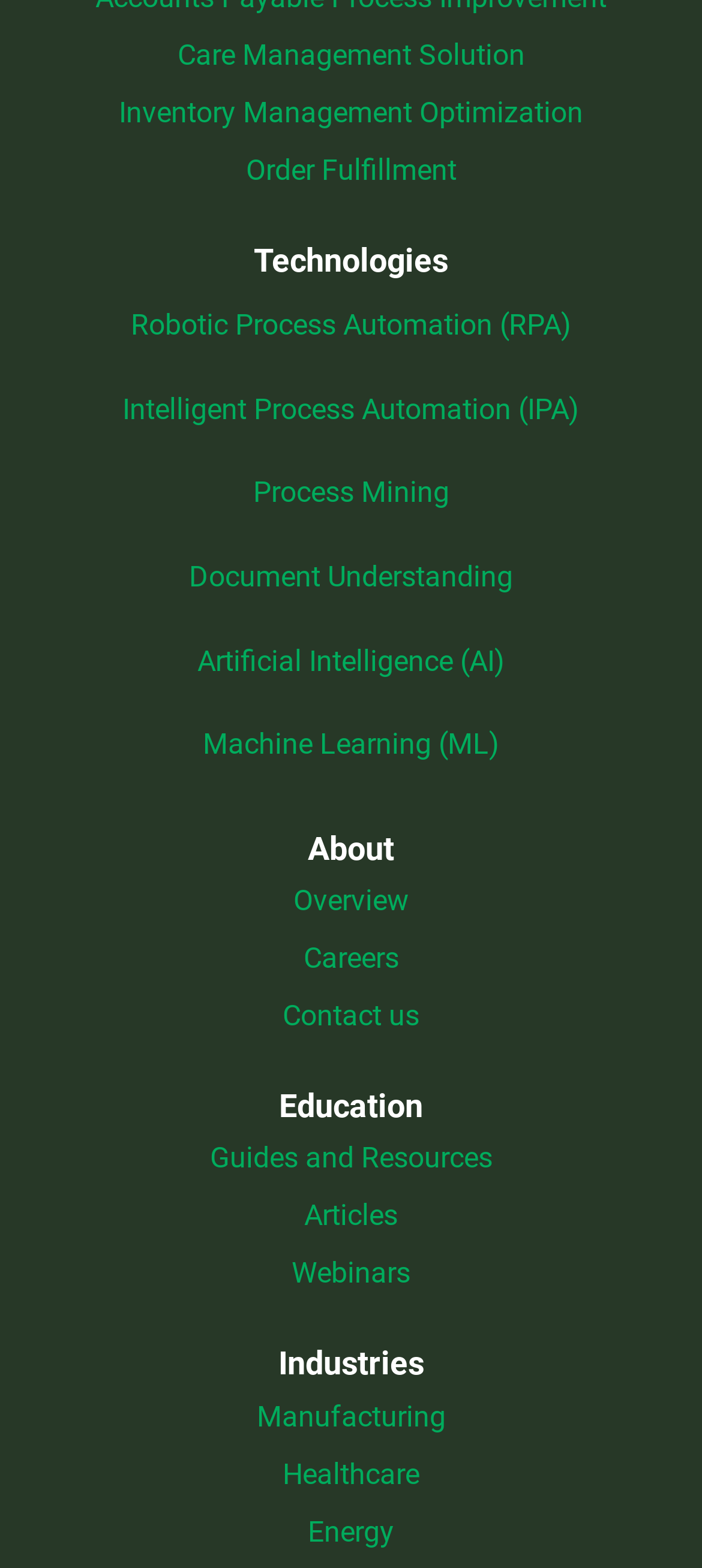Using the element description Order Fulfillment, predict the bounding box coordinates for the UI element. Provide the coordinates in (top-left x, top-left y, bottom-right x, bottom-right y) format with values ranging from 0 to 1.

[0.35, 0.097, 0.65, 0.119]